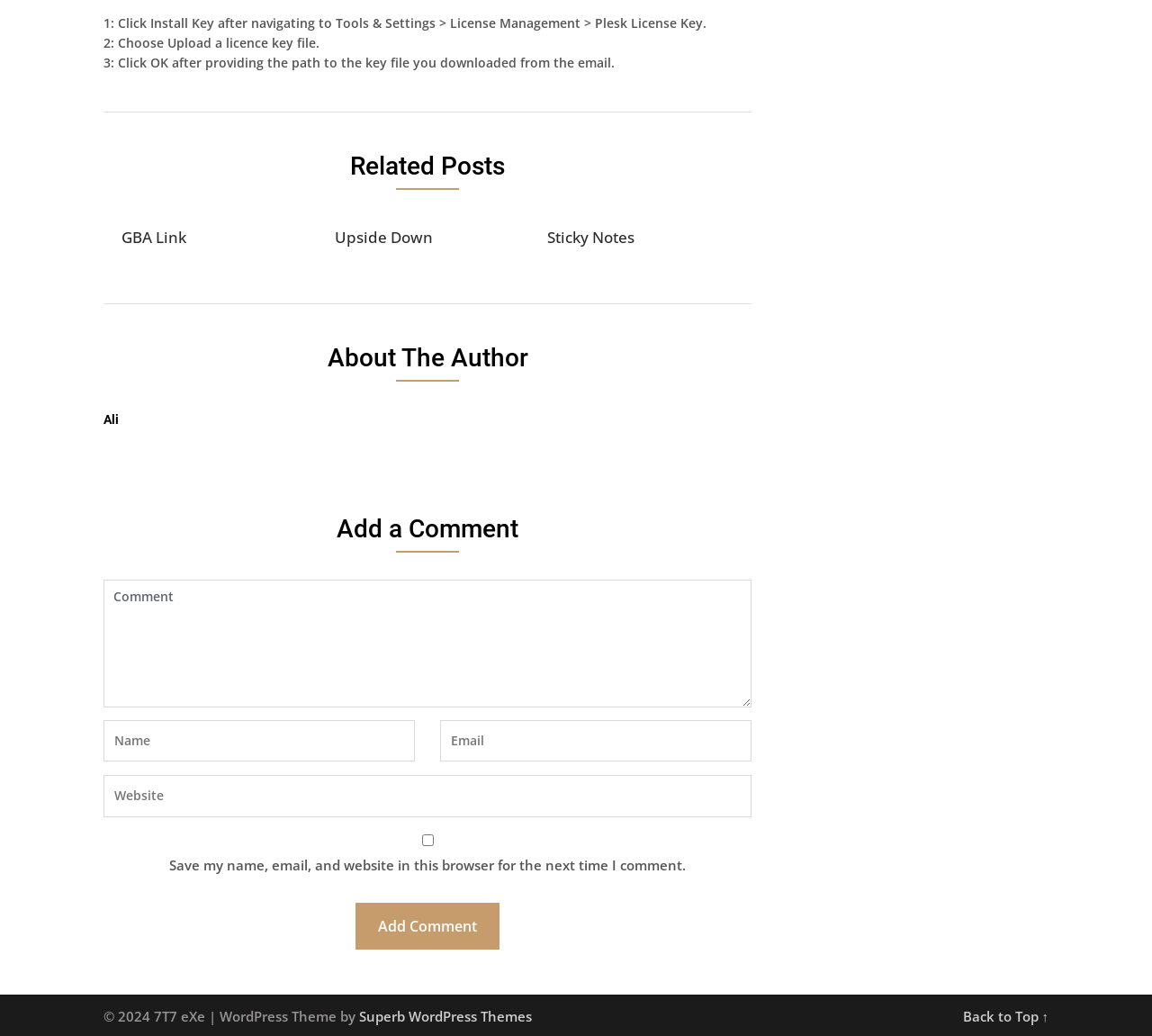What is the first step to install a Plesk license key?
Using the image provided, answer with just one word or phrase.

Click Install Key